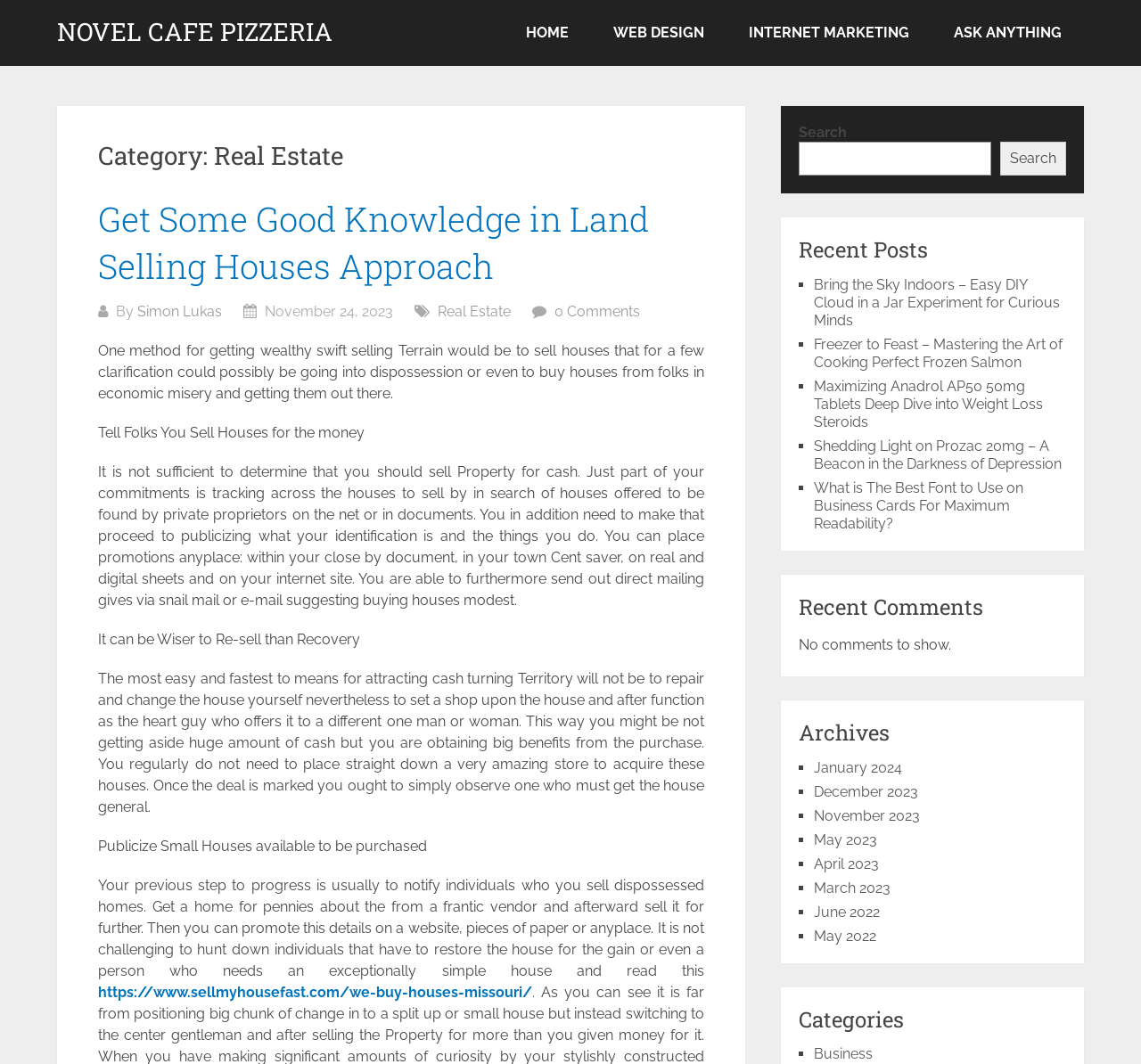Highlight the bounding box of the UI element that corresponds to this description: "Novel Cafe Pizzeria".

[0.05, 0.018, 0.291, 0.042]